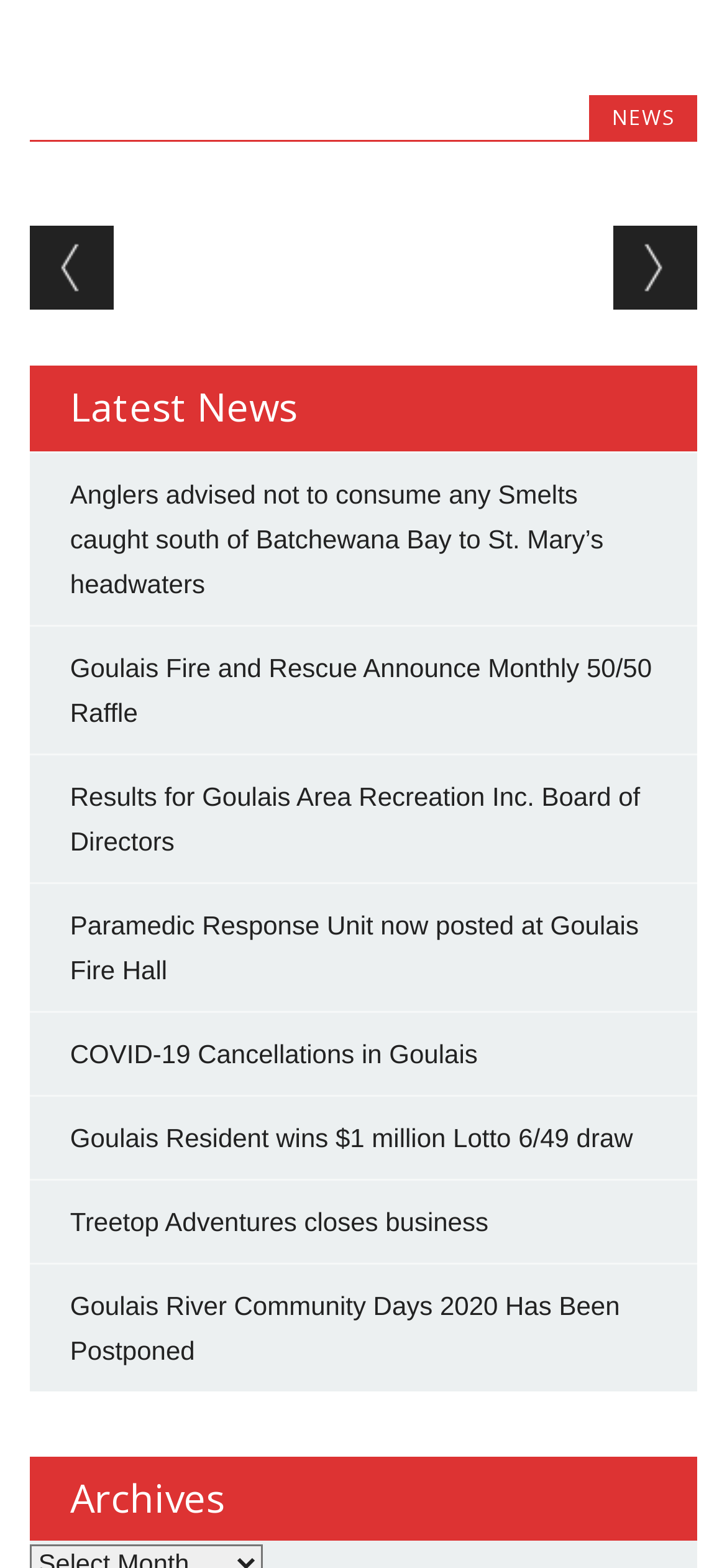What is the last news article on this page about?
Identify the answer in the screenshot and reply with a single word or phrase.

Goulais River Community Days 2020 Has Been Postponed